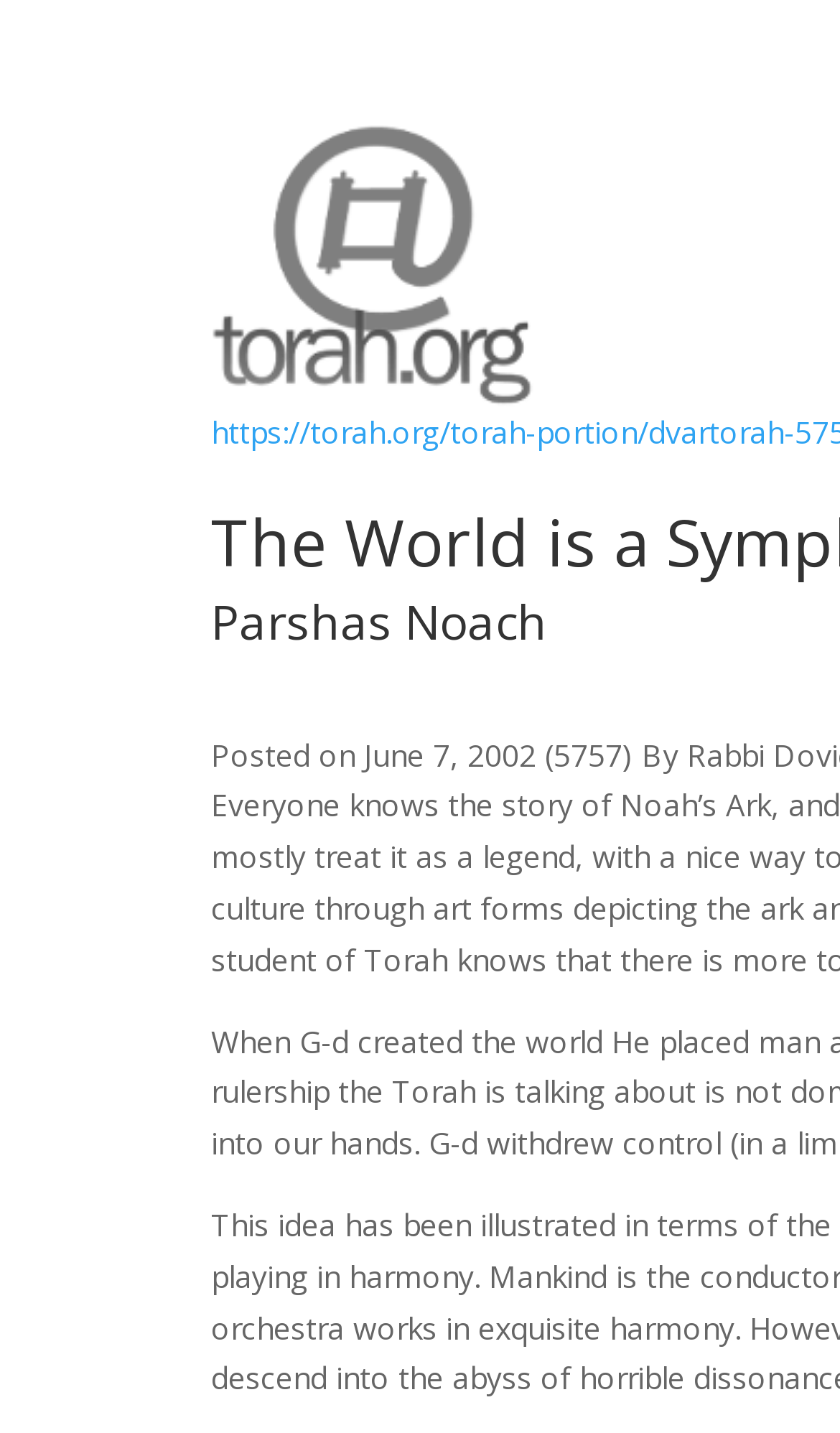Provide the bounding box coordinates of the HTML element this sentence describes: "Noach". The bounding box coordinates consist of four float numbers between 0 and 1, i.e., [left, top, right, bottom].

[0.482, 0.41, 0.651, 0.455]